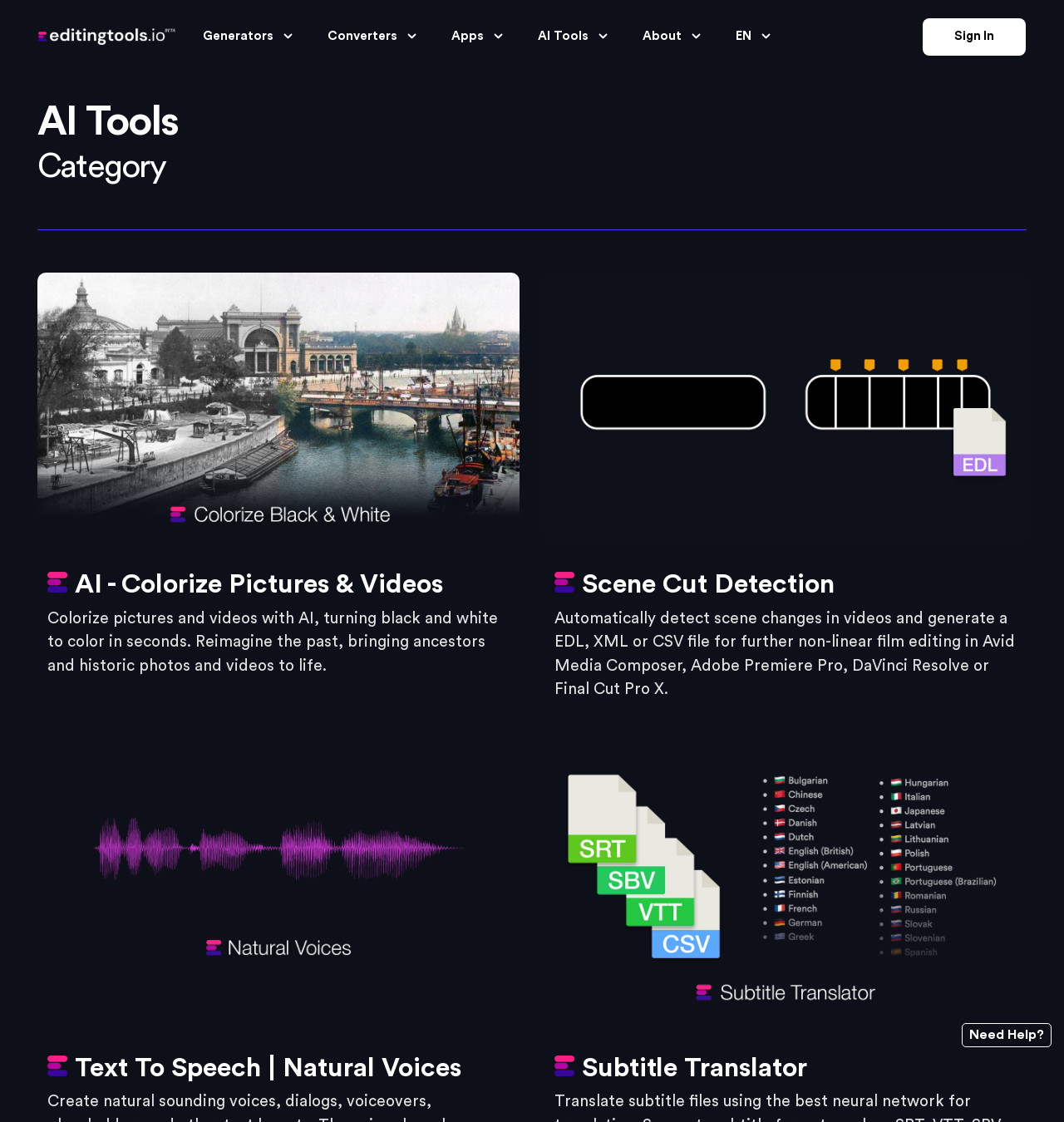Please determine the bounding box coordinates of the element's region to click in order to carry out the following instruction: "Sign In to the website". The coordinates should be four float numbers between 0 and 1, i.e., [left, top, right, bottom].

[0.867, 0.016, 0.964, 0.049]